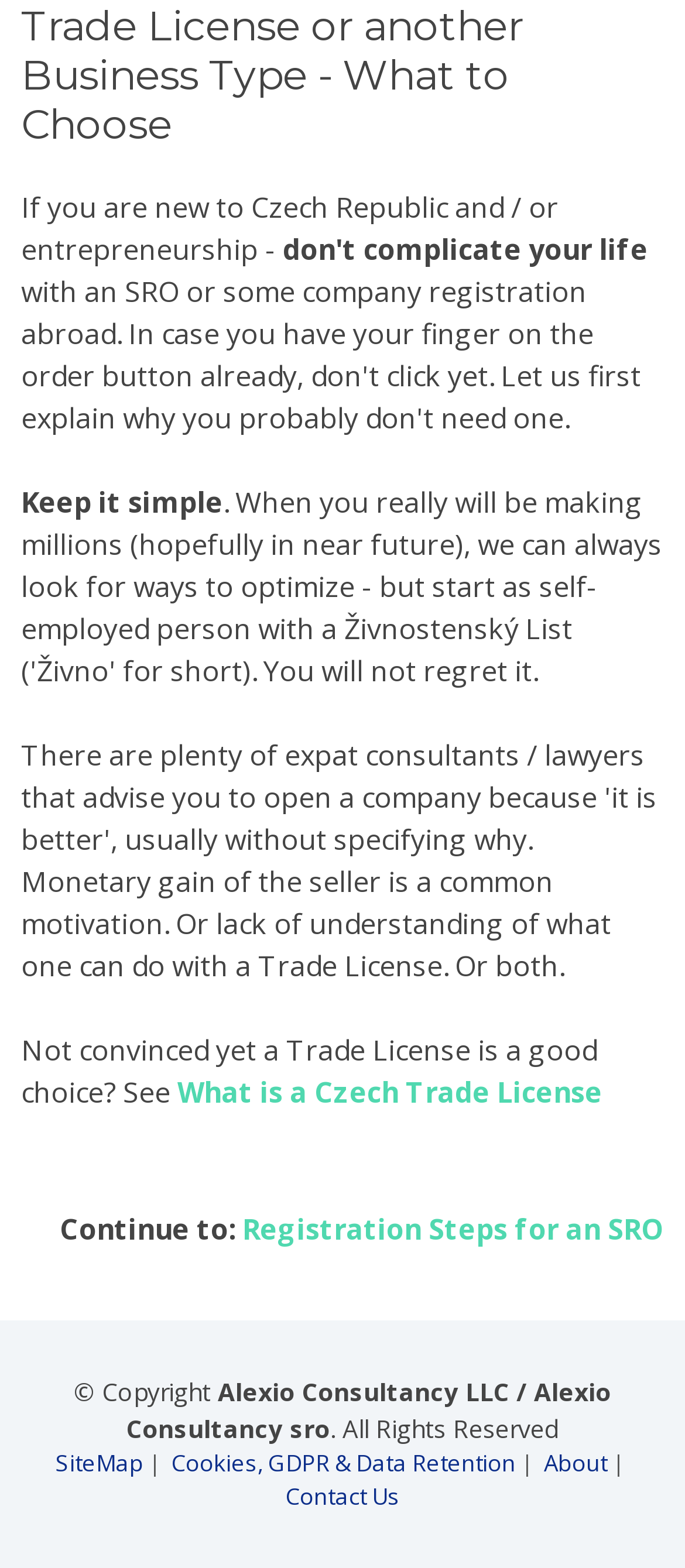Calculate the bounding box coordinates of the UI element given the description: "Autofocus".

None